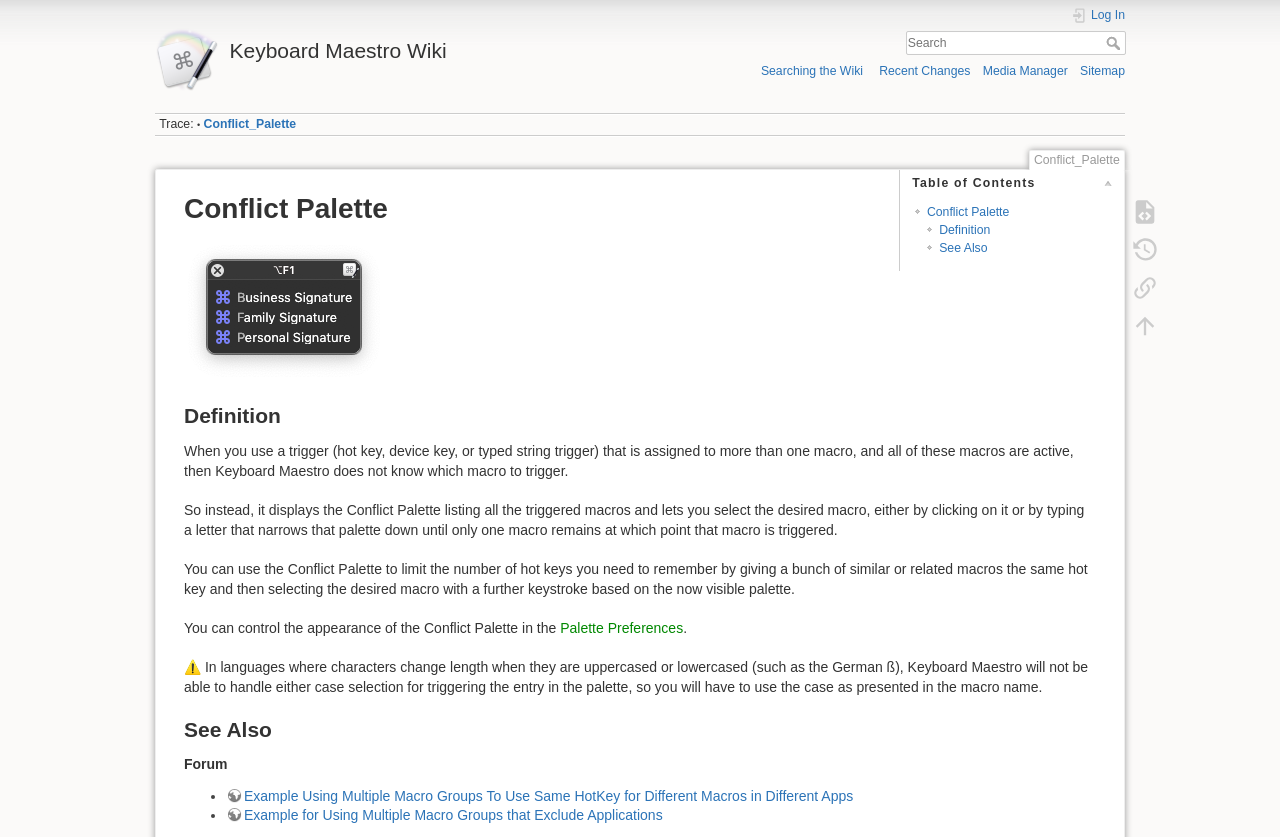How can the appearance of the Conflict Palette be controlled?
Use the information from the image to give a detailed answer to the question.

The appearance of the Conflict Palette can be controlled in the Palette Preferences, which is a link provided in the webpage. This allows the user to customize the appearance of the palette to their liking.